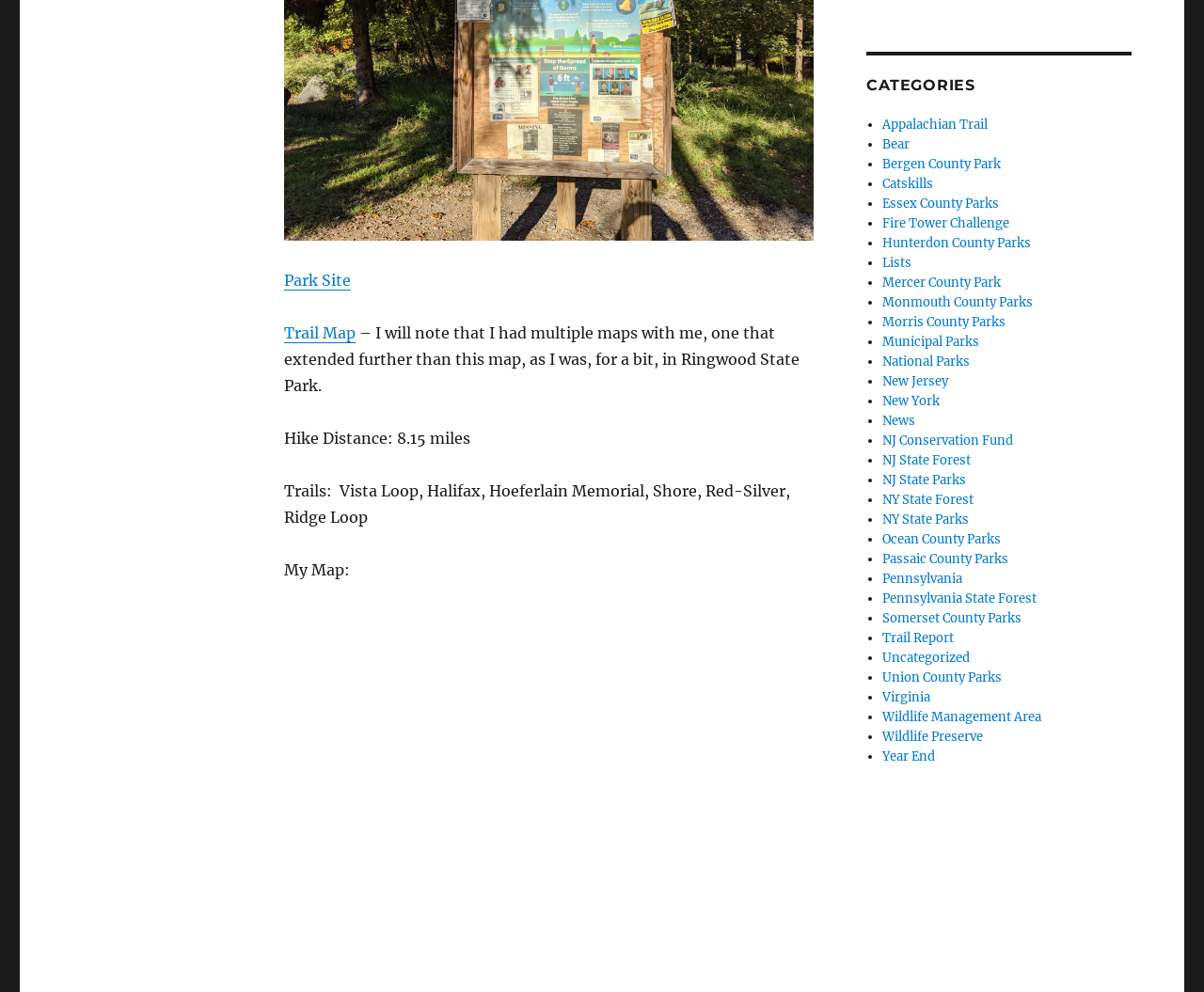What is the text above the 'CATEGORIES' section?
Using the information presented in the image, please offer a detailed response to the question.

The text above the 'CATEGORIES' section is a description of a hike, which includes the text 'I will note that I had multiple maps with me, one that extended further than this map, as I was, for a bit, in Ringwood State Park.' and other details about the hike.